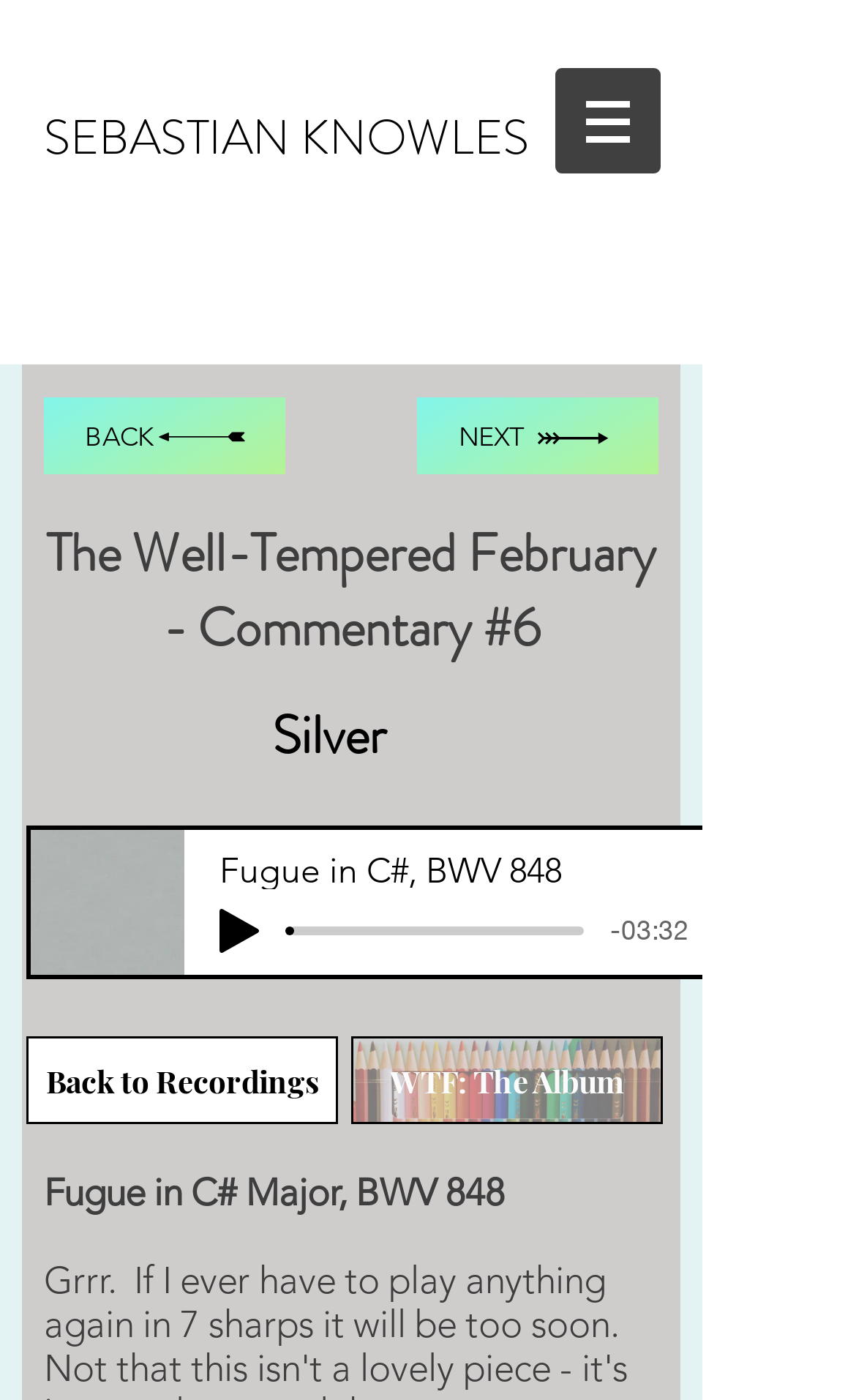Please analyze the image and give a detailed answer to the question:
Is the playback button pressed?

The playback button is not pressed because the button 'Play' has a property 'pressed: false', which suggests that the playback is not currently active.